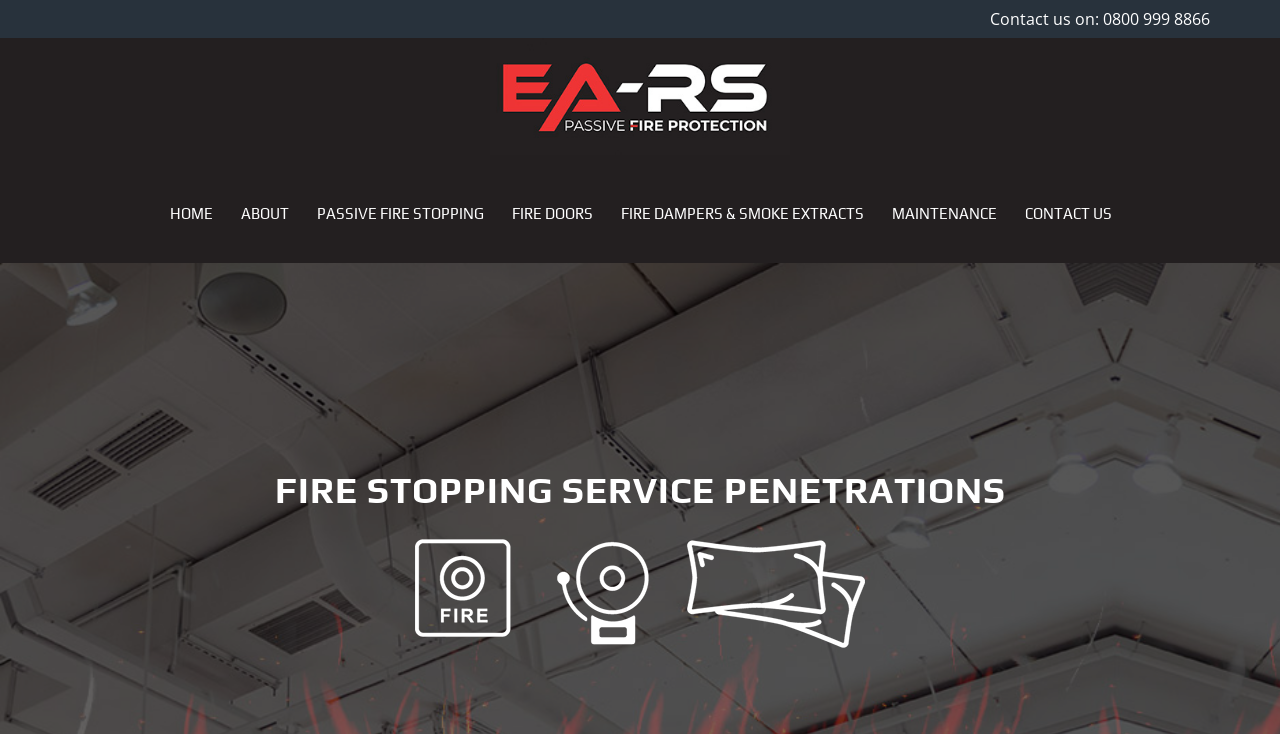Detail the webpage's structure and highlights in your description.

The webpage is about fire stopping service penetrations, with a focus on ensuring they are correctly sealed. At the top right corner, there is a contact information section with a phone number, 0800 999 8866. Below this, there is a logo for EA-RS Passive Fire Protection, which is a link to their website. 

On the top left side, there is a navigation menu with links to different sections of the website, including HOME, ABOUT, PASSIVE FIRE STOPPING, FIRE DOORS, FIRE DAMPERS & SMOKE EXTRACTS, MAINTENANCE, and CONTACT US. 

The main content of the webpage starts with a heading, "FIRE STOPPING SERVICE PENETRATIONS", which is centered near the top of the page. Below this heading, there is a large image of fire bags and pillows, which takes up most of the width of the page.